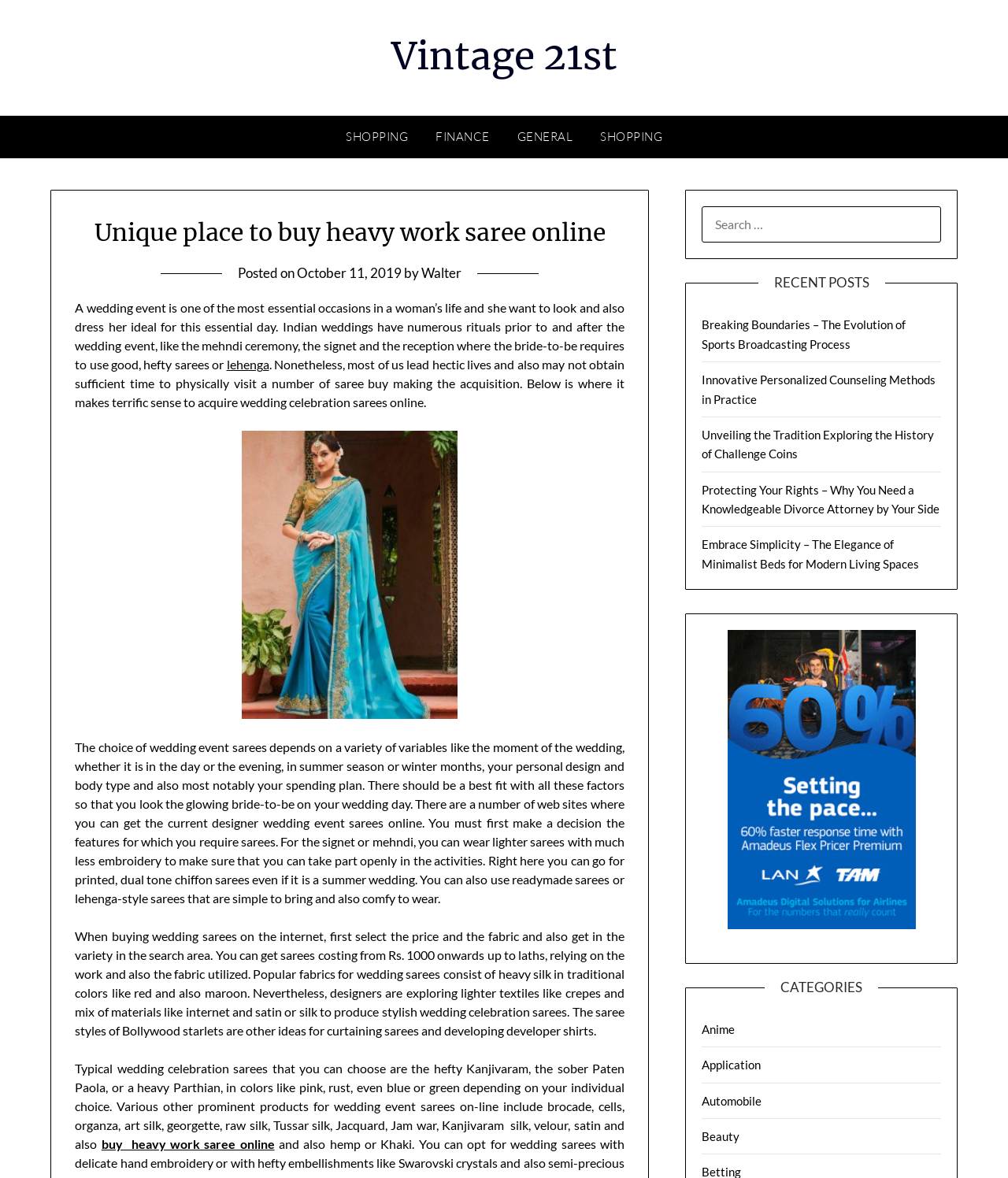Determine the bounding box coordinates of the clickable element to achieve the following action: 'Click on 'lehenga''. Provide the coordinates as four float values between 0 and 1, formatted as [left, top, right, bottom].

[0.225, 0.303, 0.267, 0.316]